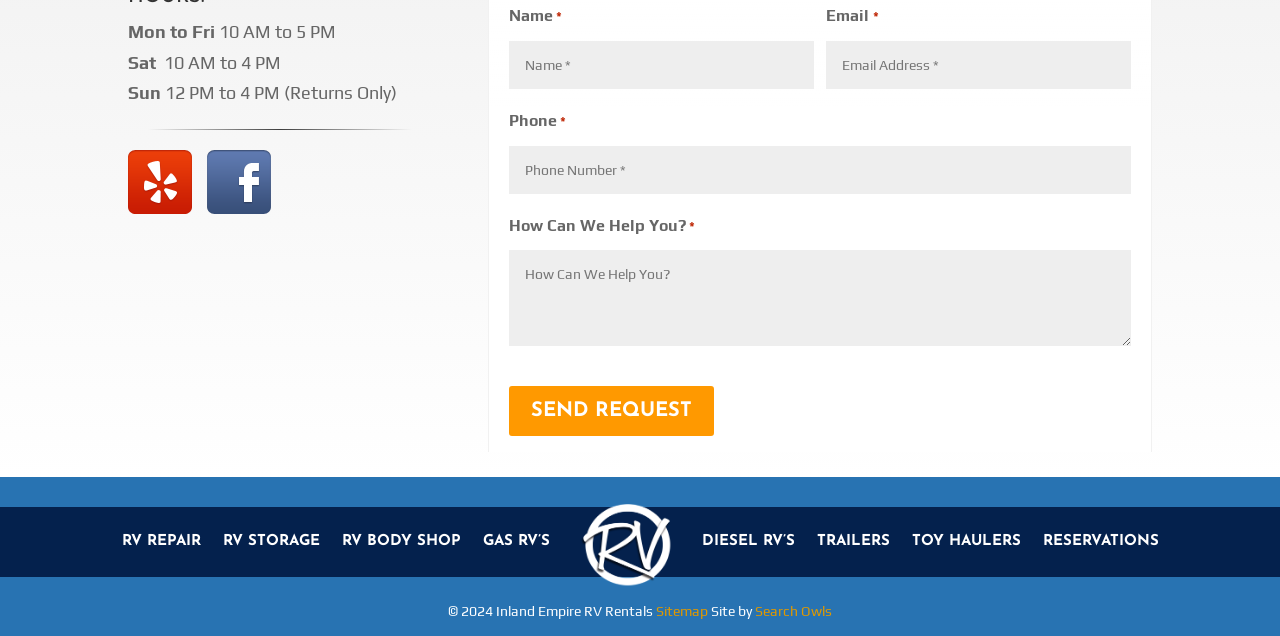Using the provided element description, identify the bounding box coordinates as (top-left x, top-left y, bottom-right x, bottom-right y). Ensure all values are between 0 and 1. Description: Search Owls

[0.59, 0.949, 0.65, 0.974]